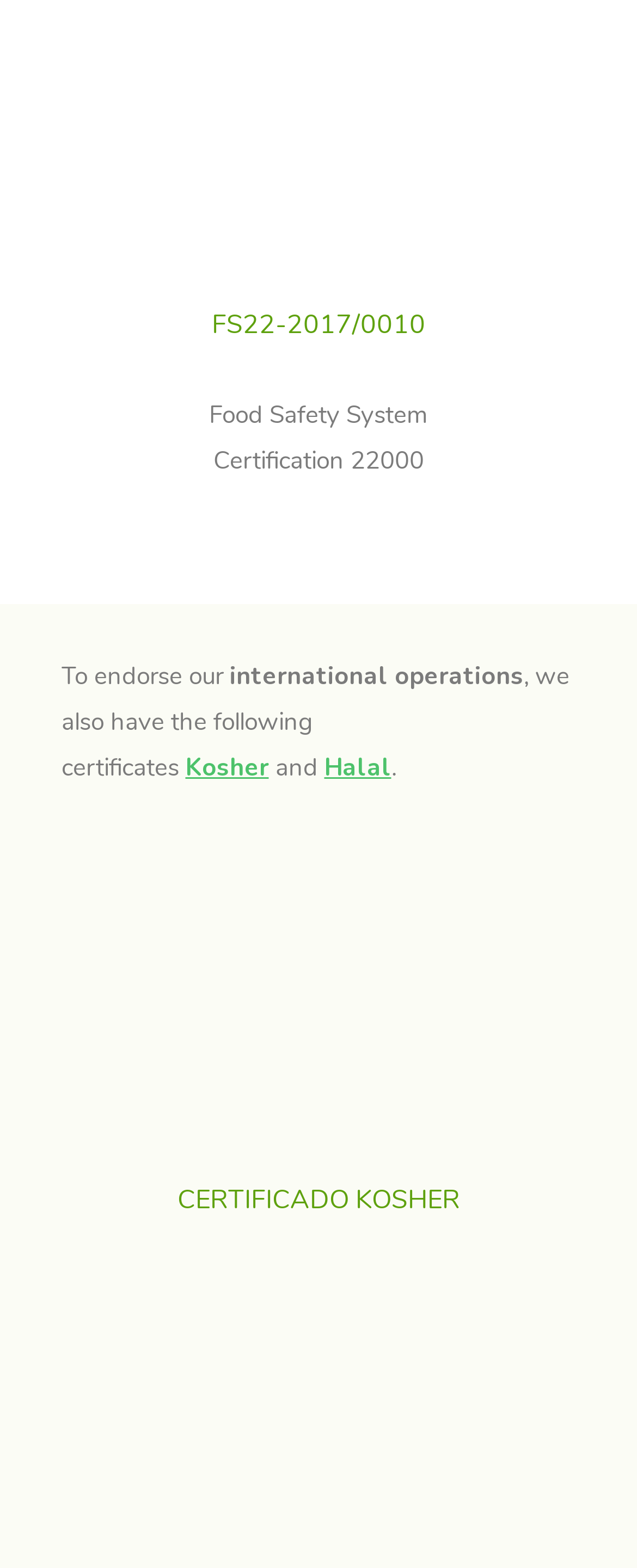Utilize the details in the image to thoroughly answer the following question: What is the purpose of the certificates?

The purpose of the certificates is to endorse the company's international operations, as stated in the static text element 'To endorse our international operations' on the webpage. This suggests that the certificates are important for the company's global activities.